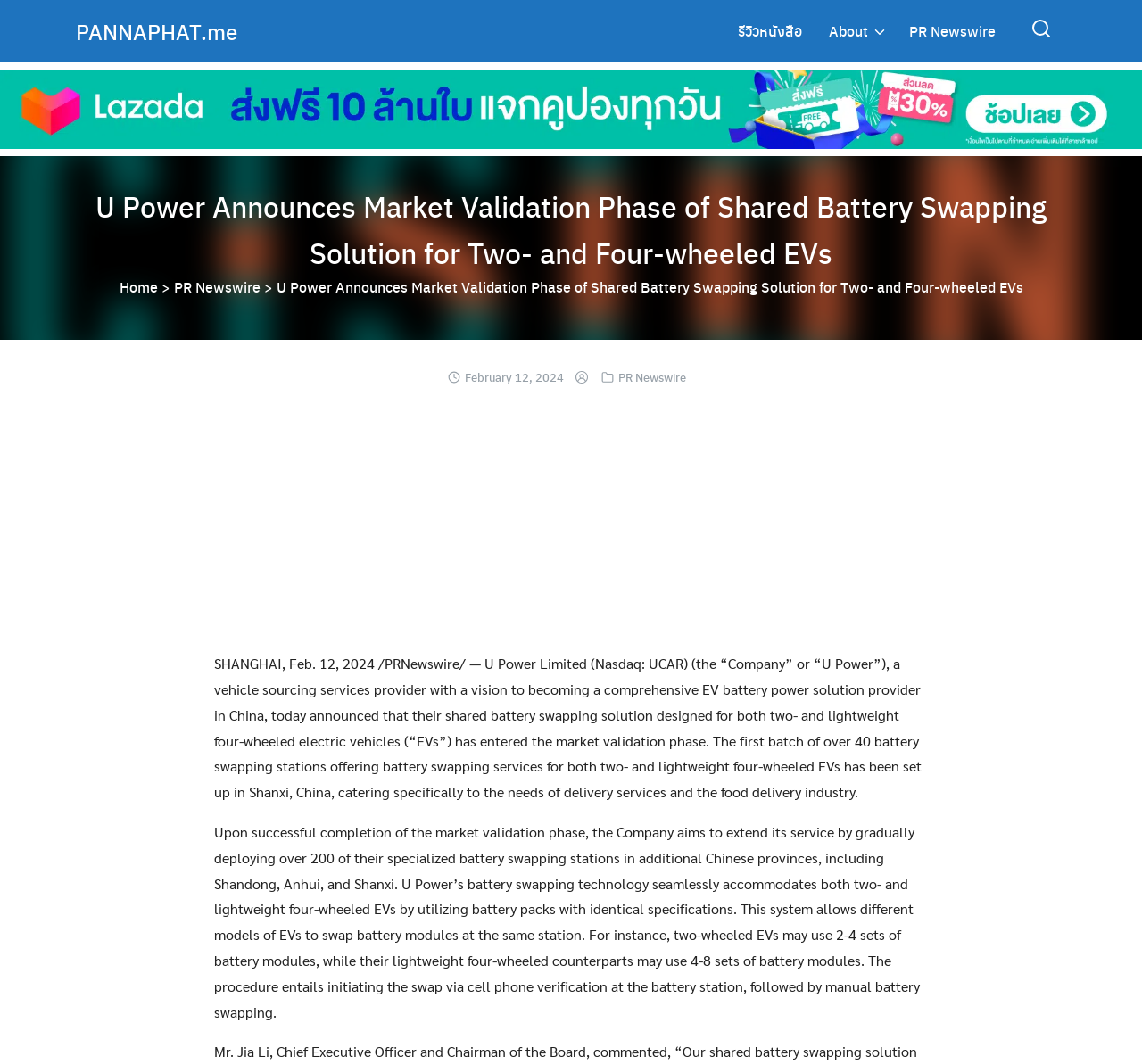Highlight the bounding box coordinates of the element that should be clicked to carry out the following instruction: "Search for something". The coordinates must be given as four float numbers ranging from 0 to 1, i.e., [left, top, right, bottom].

[0.416, 0.536, 0.584, 0.569]